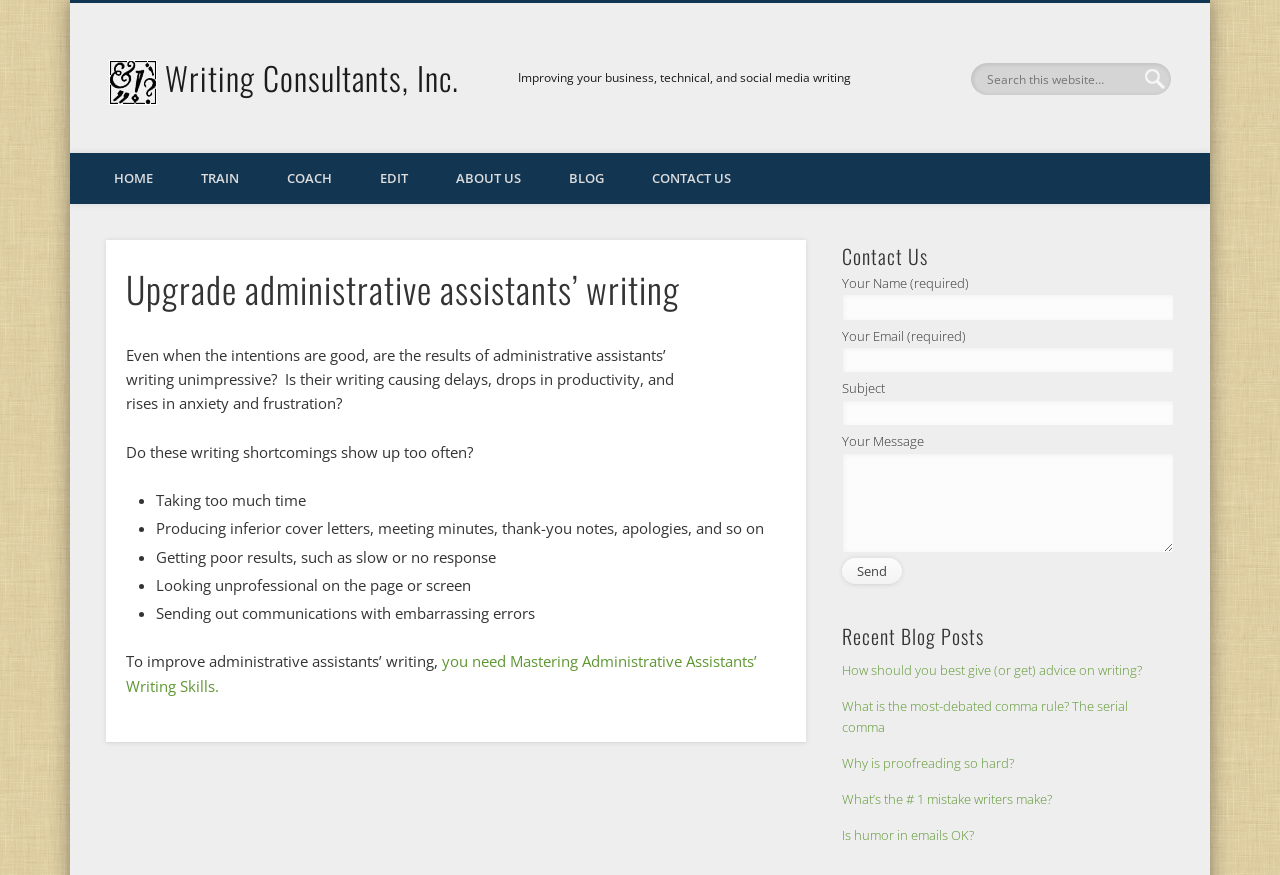Please identify the coordinates of the bounding box that should be clicked to fulfill this instruction: "Click on the 'About CRO & what we do' link".

None